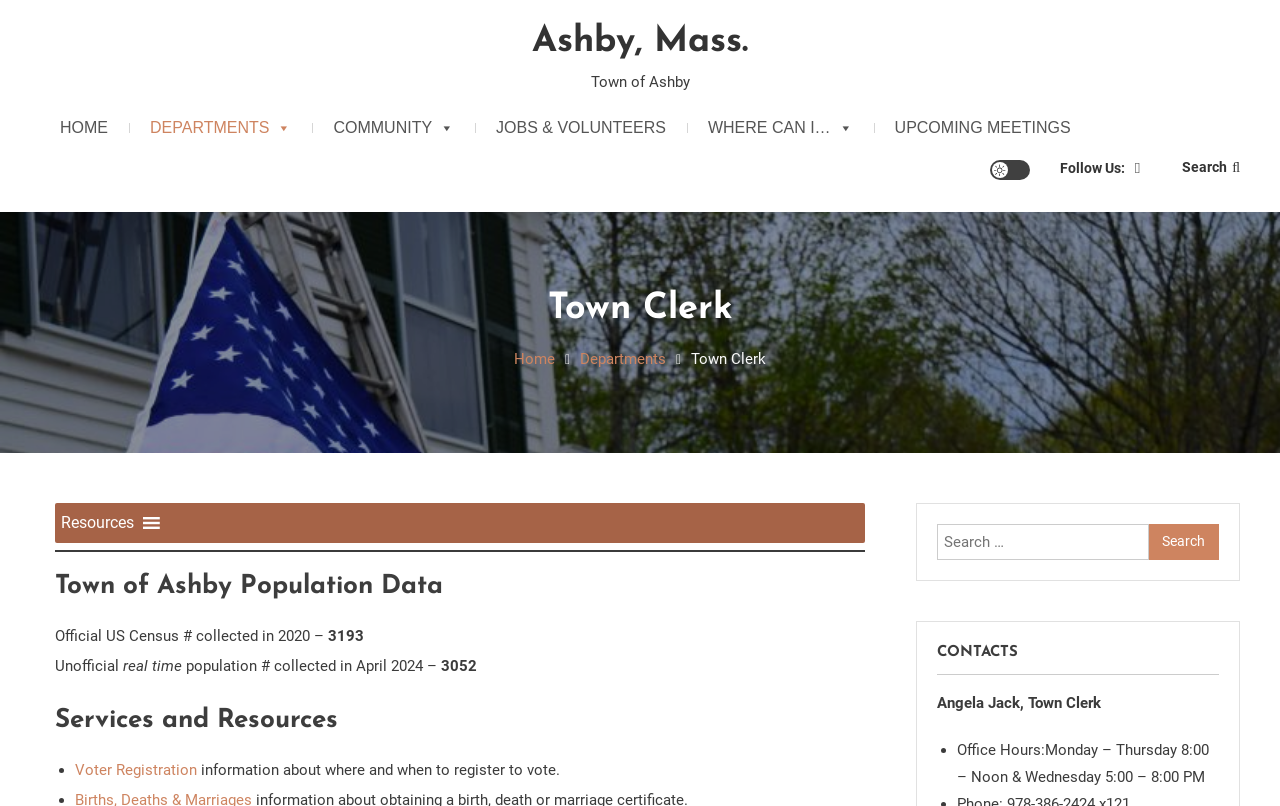Please determine the bounding box coordinates for the element that should be clicked to follow these instructions: "Get information about Voter Registration".

[0.059, 0.945, 0.154, 0.967]